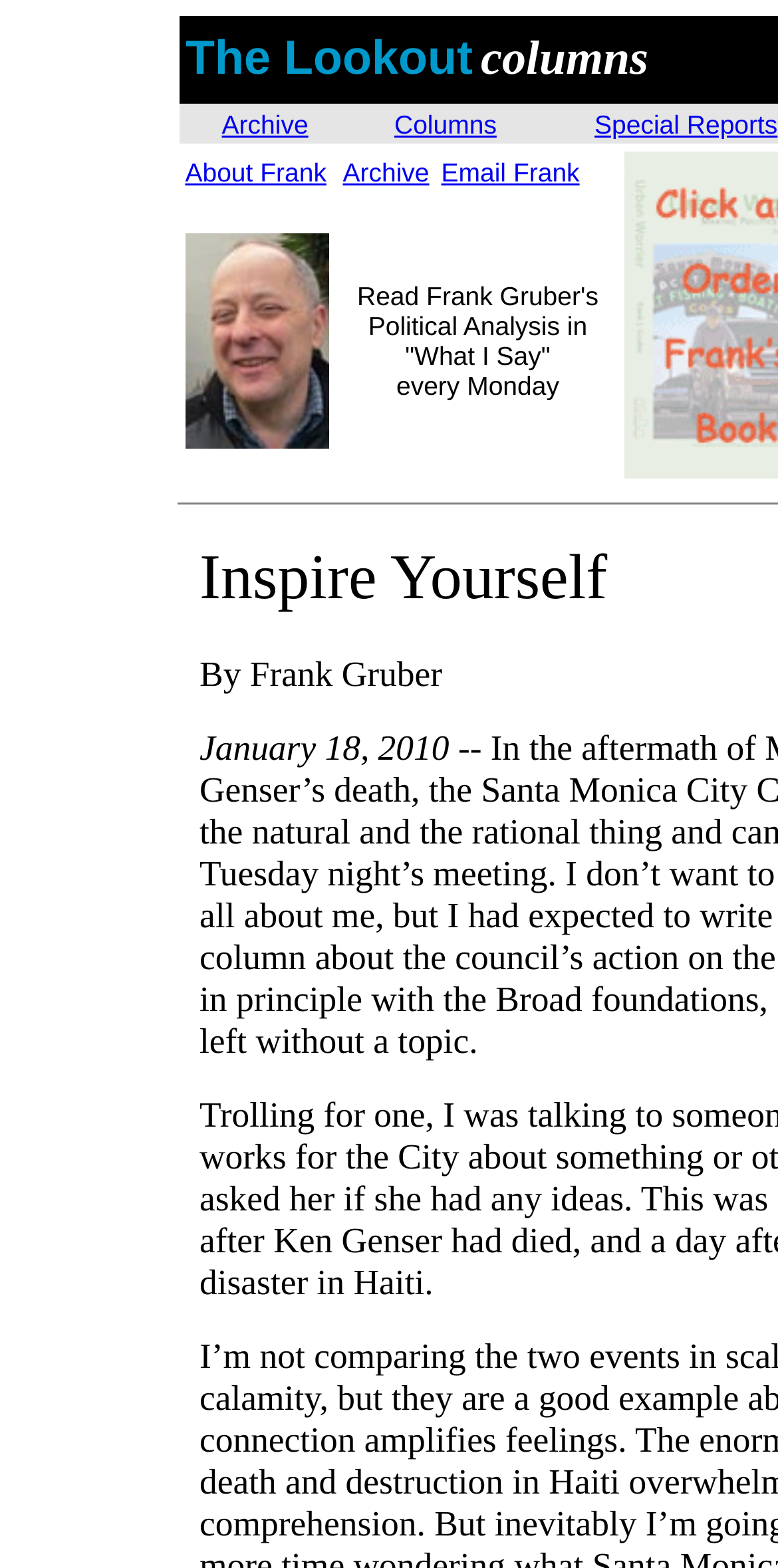Identify the bounding box coordinates of the clickable section necessary to follow the following instruction: "read columns". The coordinates should be presented as four float numbers from 0 to 1, i.e., [left, top, right, bottom].

[0.451, 0.069, 0.695, 0.089]